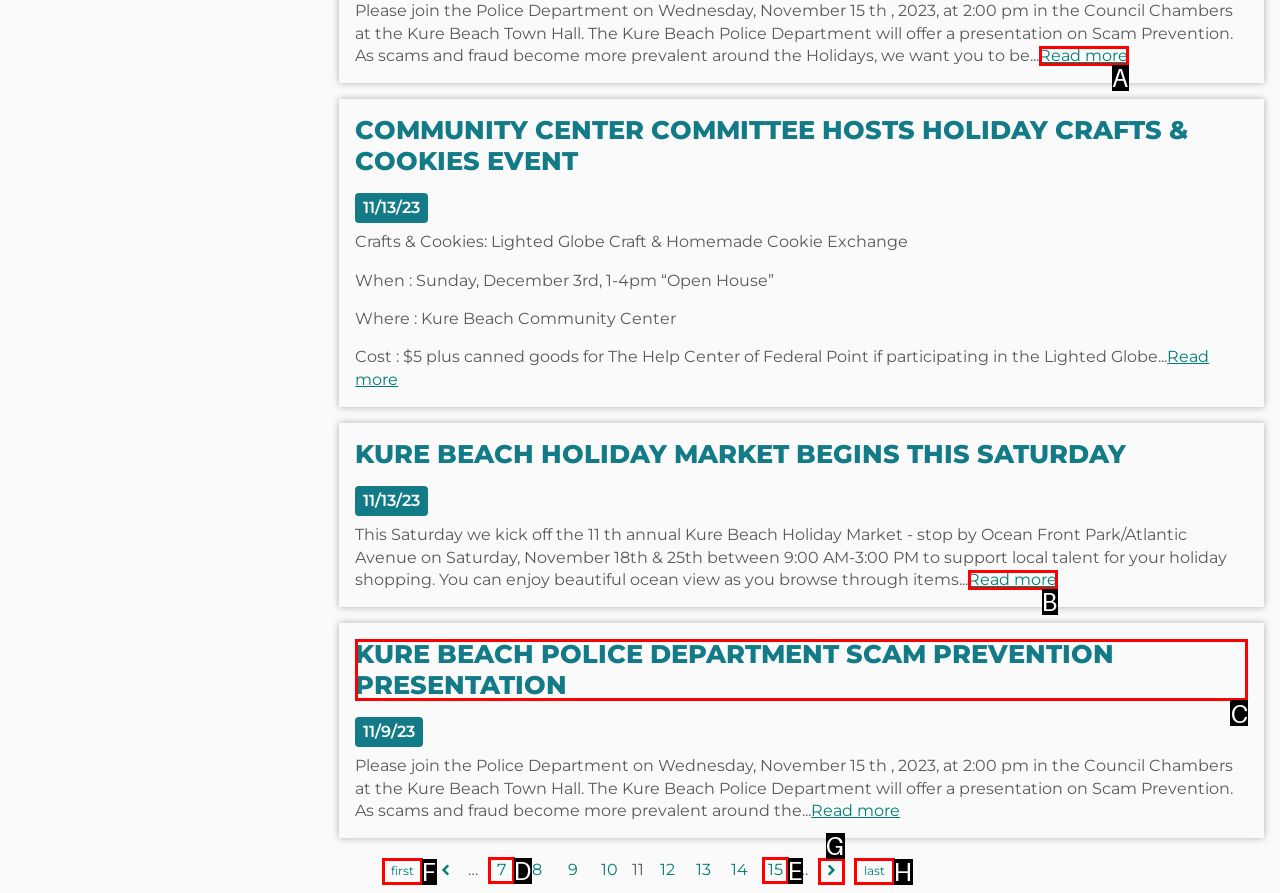Identify the HTML element that best matches the description: Read more. Provide your answer by selecting the corresponding letter from the given options.

B